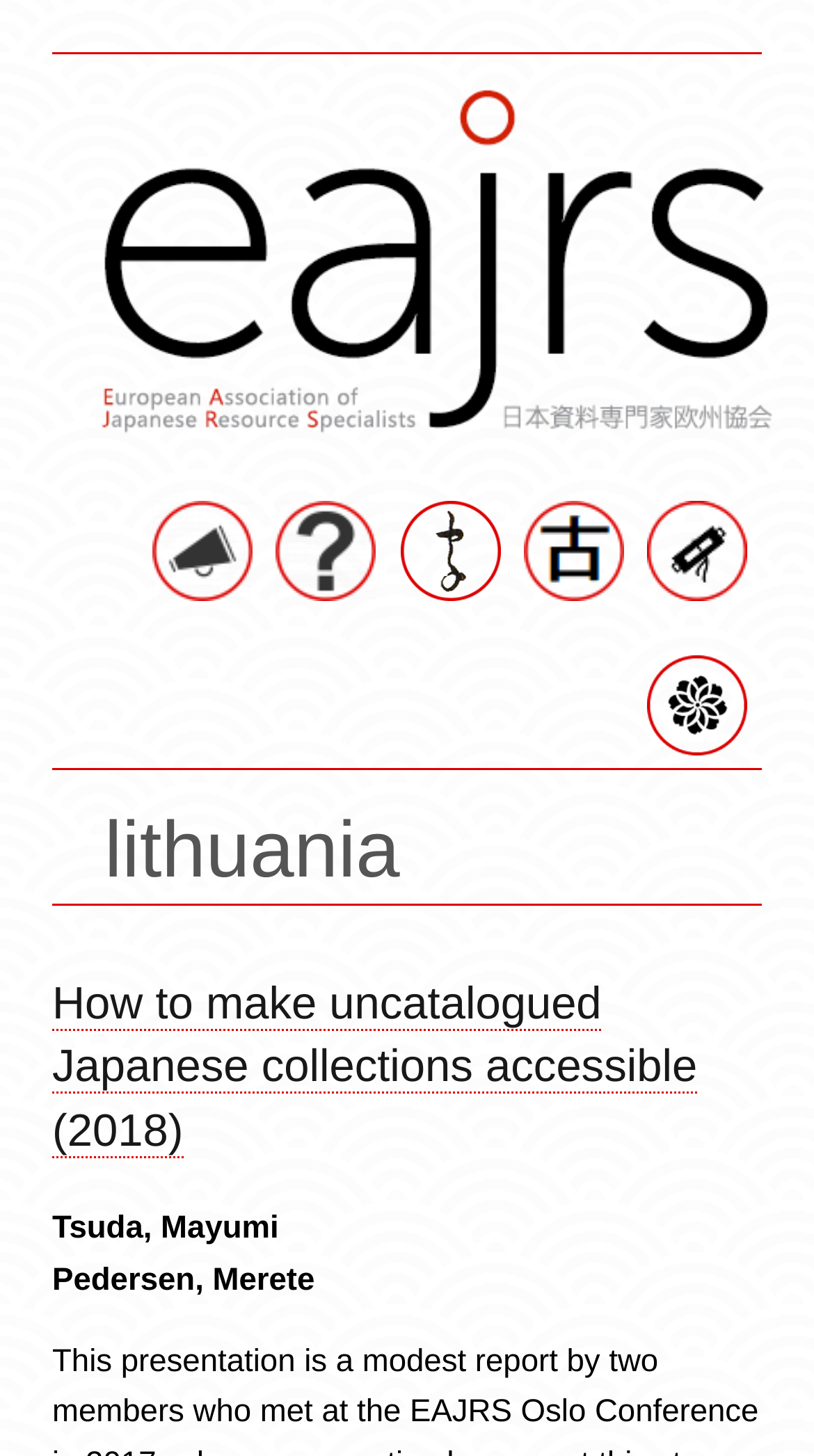Who are the authors of the article?
Based on the image content, provide your answer in one word or a short phrase.

Tsuda, Mayumi and Pedersen, Merete